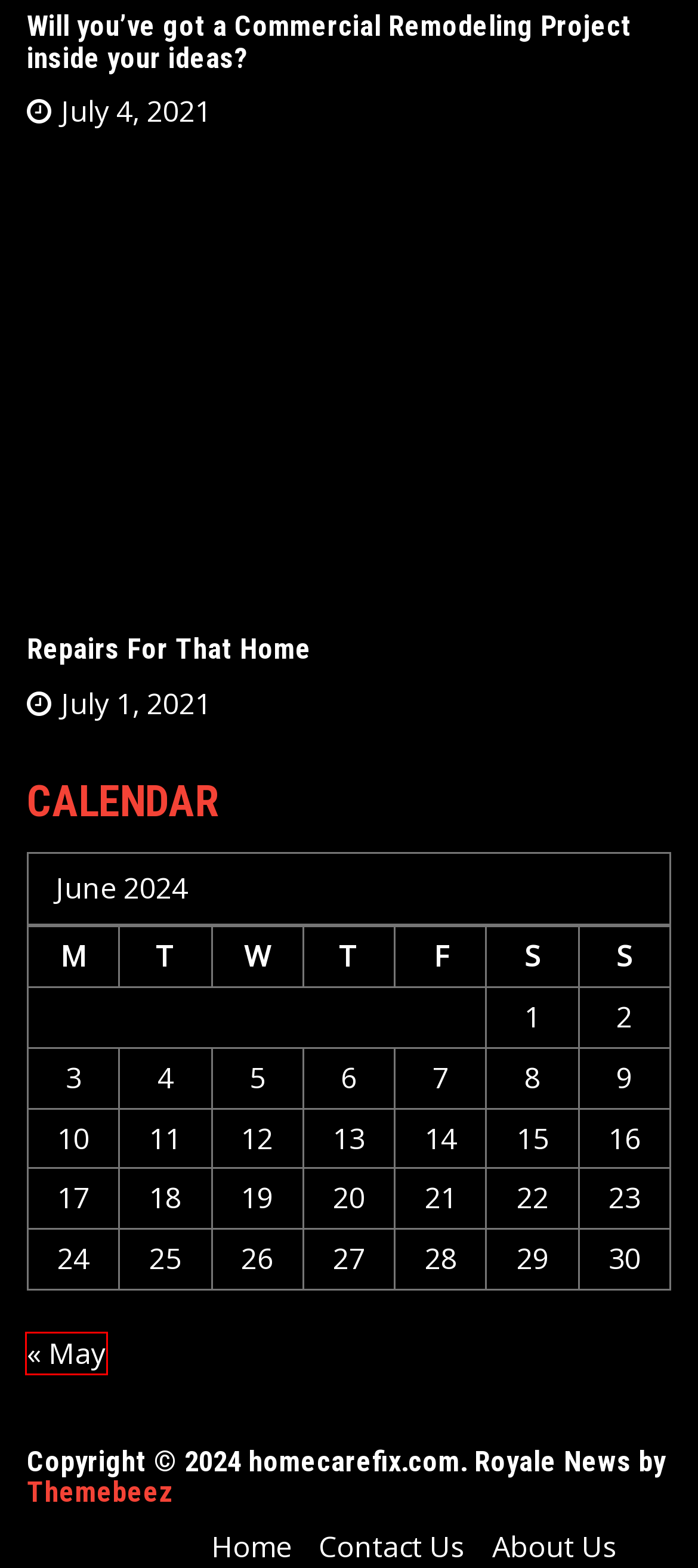Evaluate the webpage screenshot and identify the element within the red bounding box. Select the webpage description that best fits the new webpage after clicking the highlighted element. Here are the candidates:
A. One Stop Solution For WordPress Themes, Plugins & Services
B. Contact Us - Home Care Fix
C. About Us - Home Care Fix
D. June 4, 2024 - Home Care Fix
E. June 2, 2024 - Home Care Fix
F. Will you've got a Commercial Remodeling Project inside your ideas? - Home Care Fix
G. Repairs For That Home - Home Care Fix
H. May 2024 - Home Care Fix

H